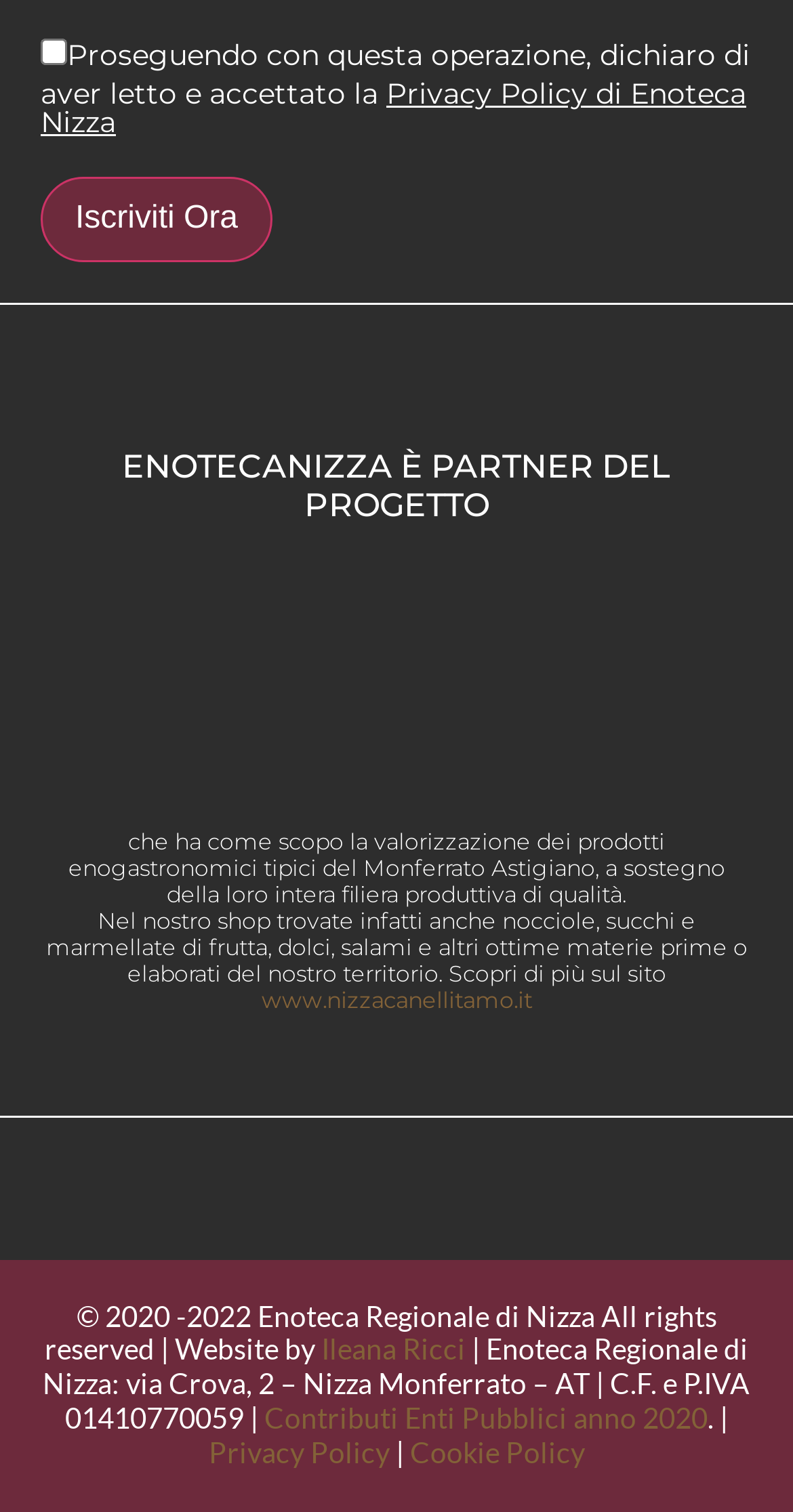What is the purpose of the project?
Answer the question with a single word or phrase by looking at the picture.

Valorizzazione dei prodotti enogastronomici